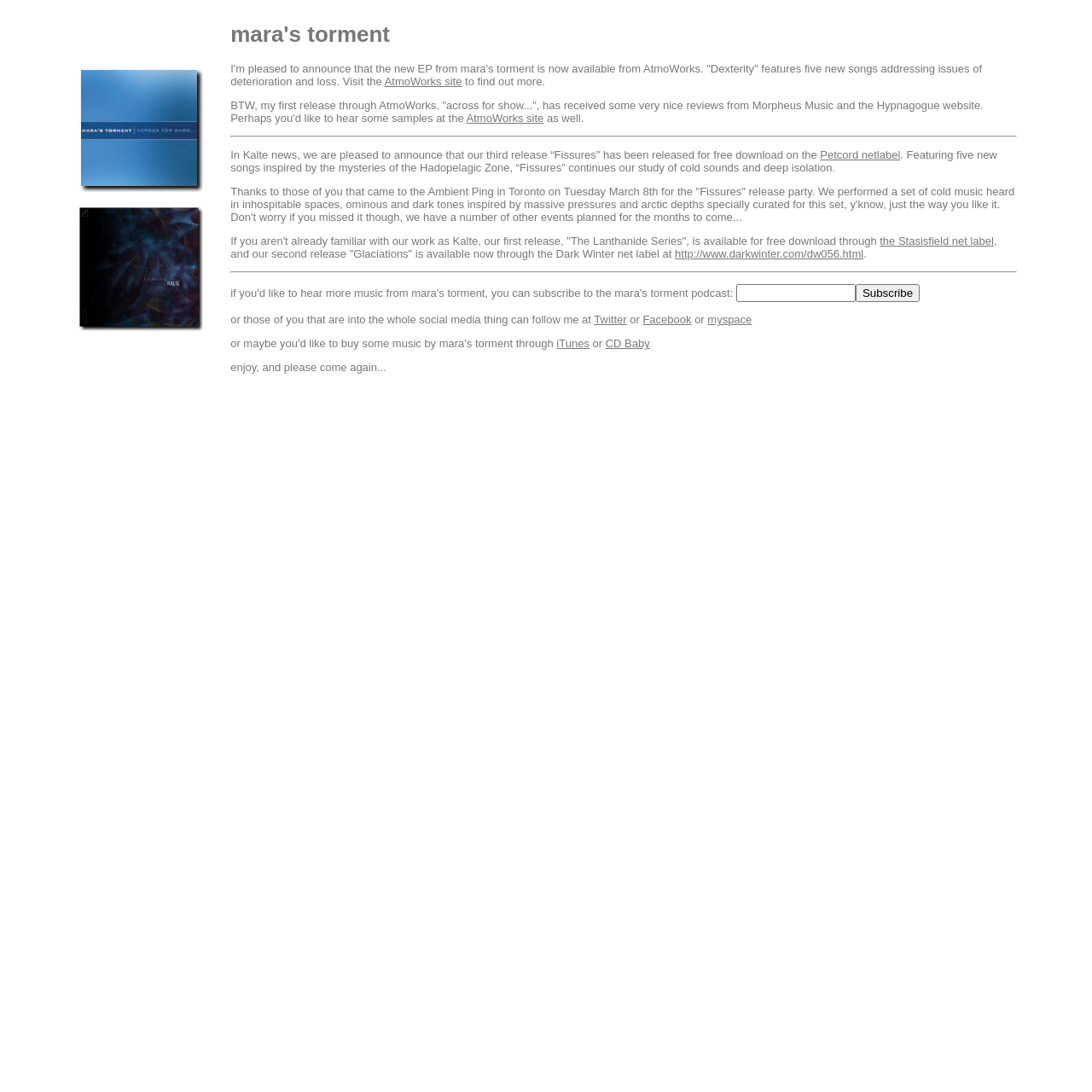Provide a brief response to the question below using a single word or phrase: 
What is the name of the musician?

mara's torment